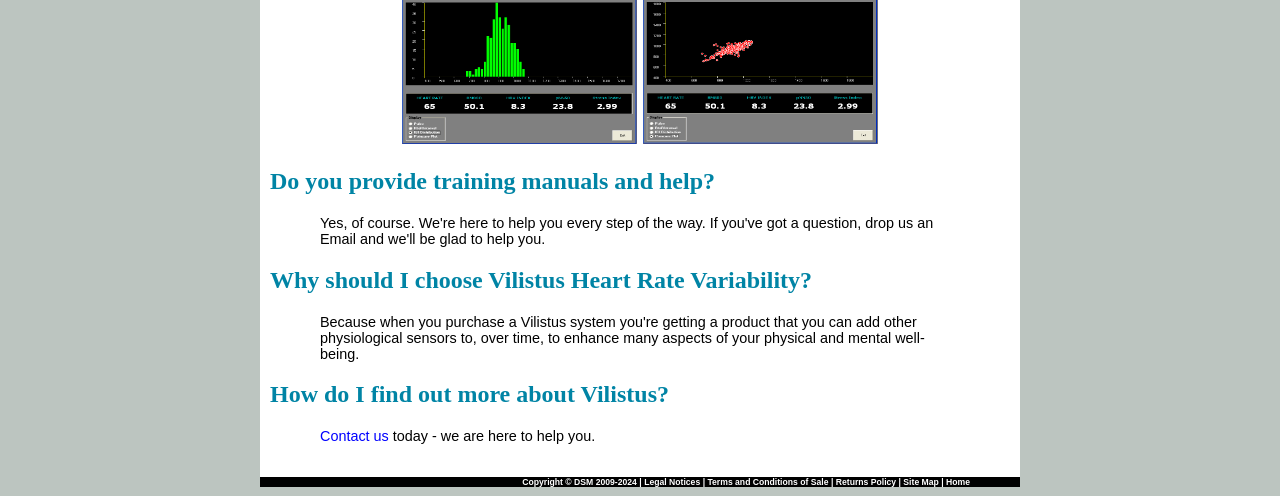What is the copyright information of the webpage?
Examine the screenshot and reply with a single word or phrase.

Copyright © DSM 2009-2024